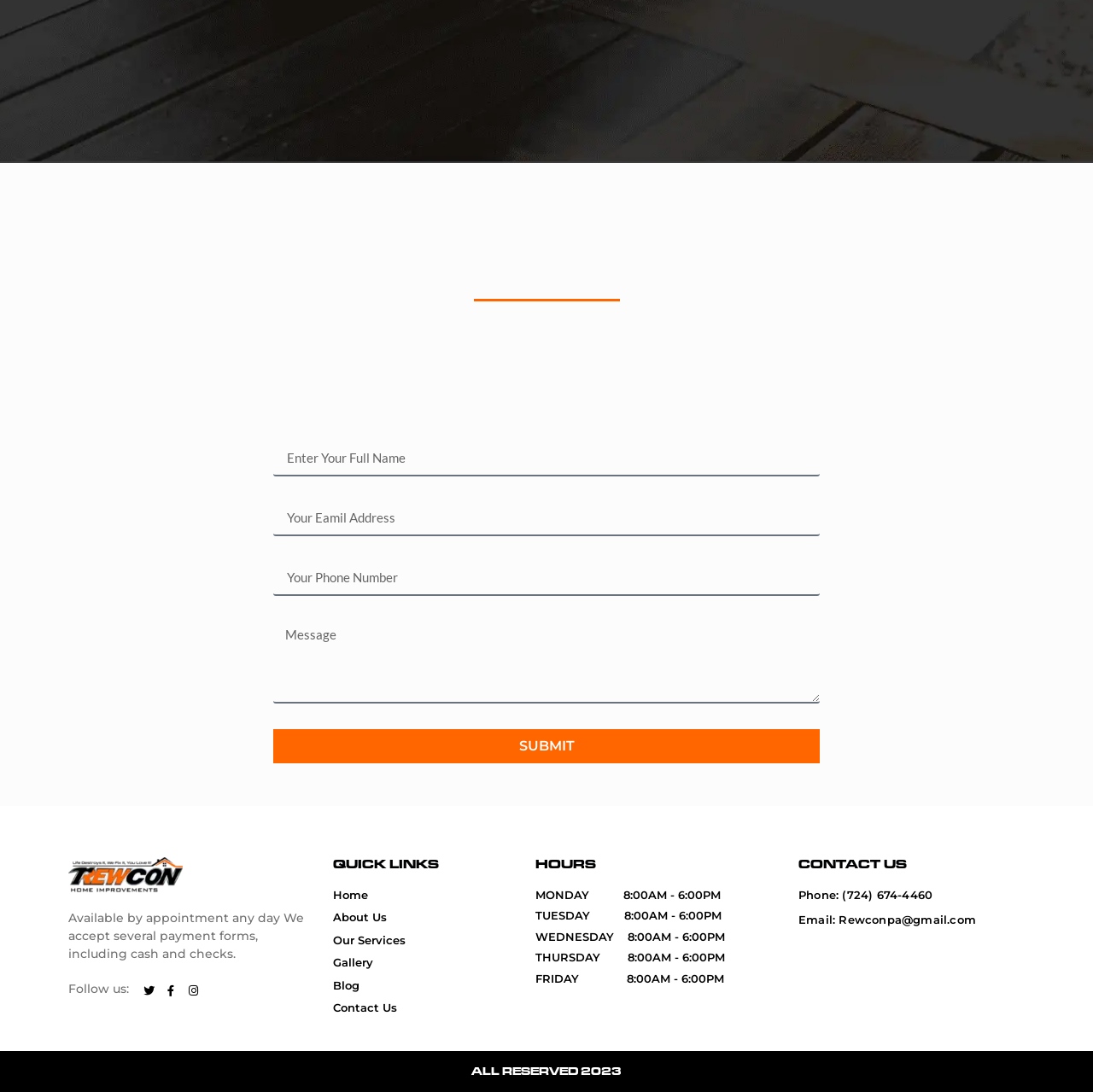From the details in the image, provide a thorough response to the question: What type of business is this?

Based on the webpage, I can see that it has a contact form, business hours, and a list of services, which suggests that it is a service provider.